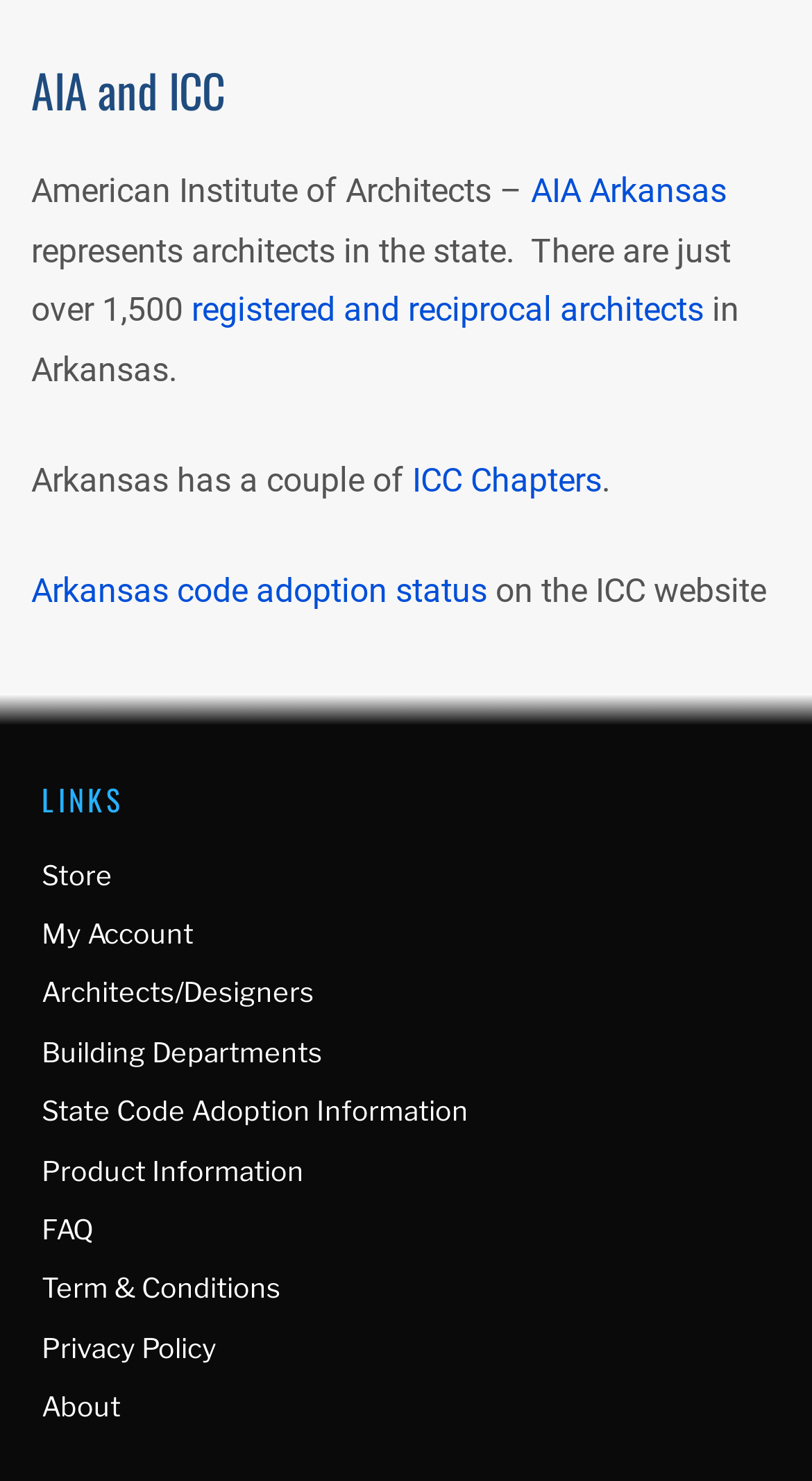How many registered architects are in Arkansas?
Please elaborate on the answer to the question with detailed information.

The webpage states 'There are just over 1,500 registered and reciprocal architects in Arkansas.' which implies that there are more than 1,500 registered architects in Arkansas.